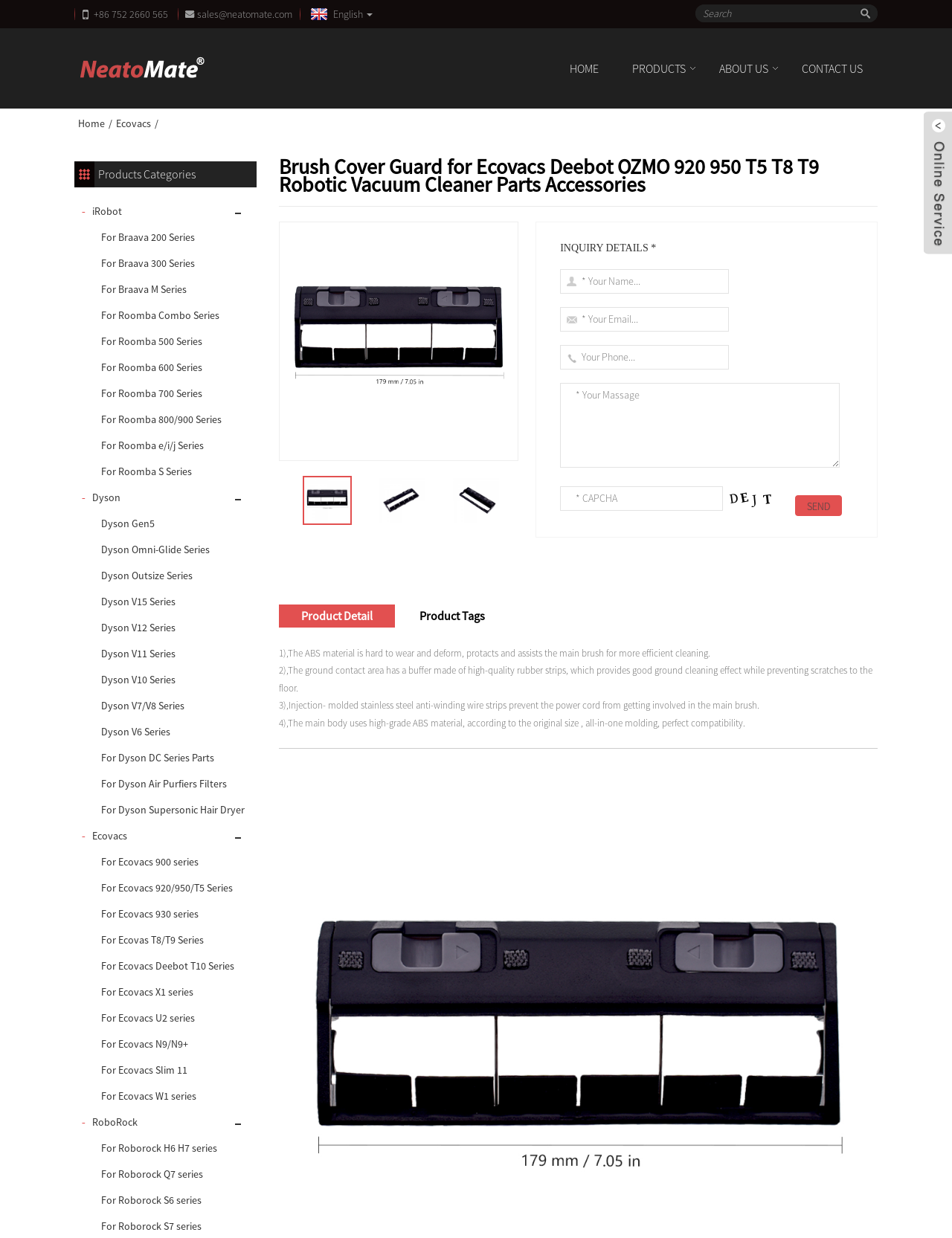Based on the element description About Us, identify the bounding box of the UI element in the given webpage screenshot. The coordinates should be in the format (top-left x, top-left y, bottom-right x, bottom-right y) and must be between 0 and 1.

[0.74, 0.045, 0.823, 0.065]